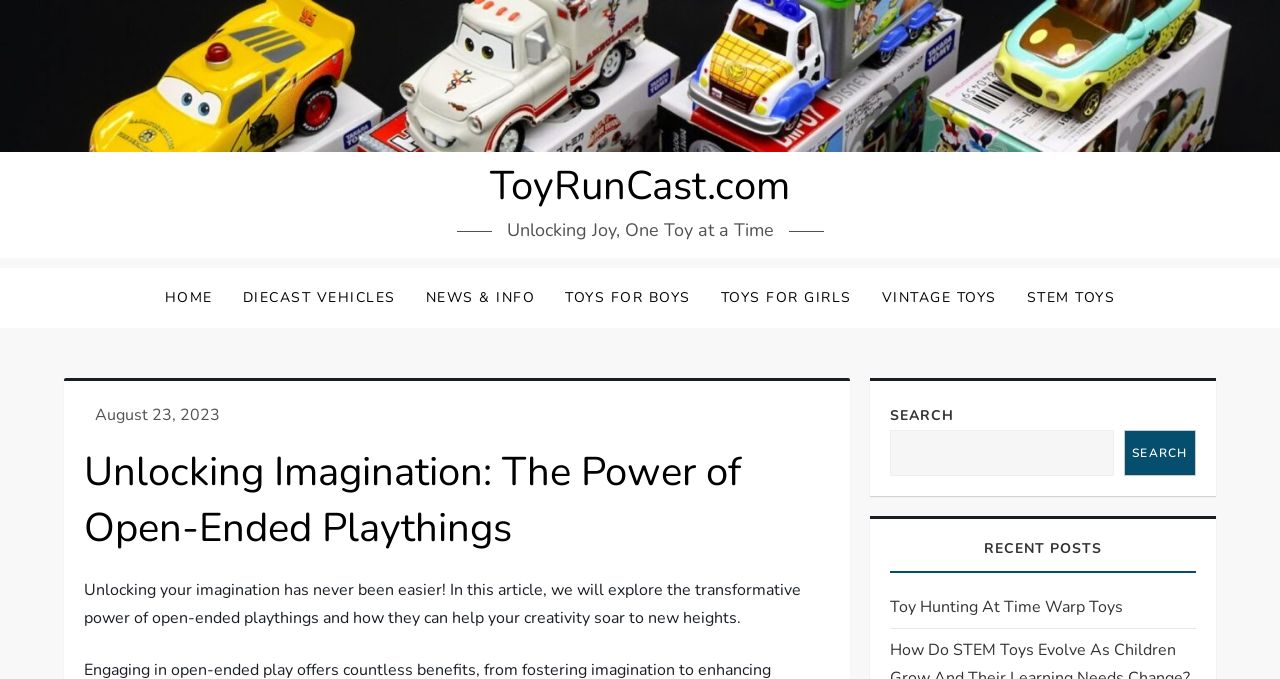Can you specify the bounding box coordinates of the area that needs to be clicked to fulfill the following instruction: "read recent post about toy hunting"?

[0.696, 0.873, 0.878, 0.914]